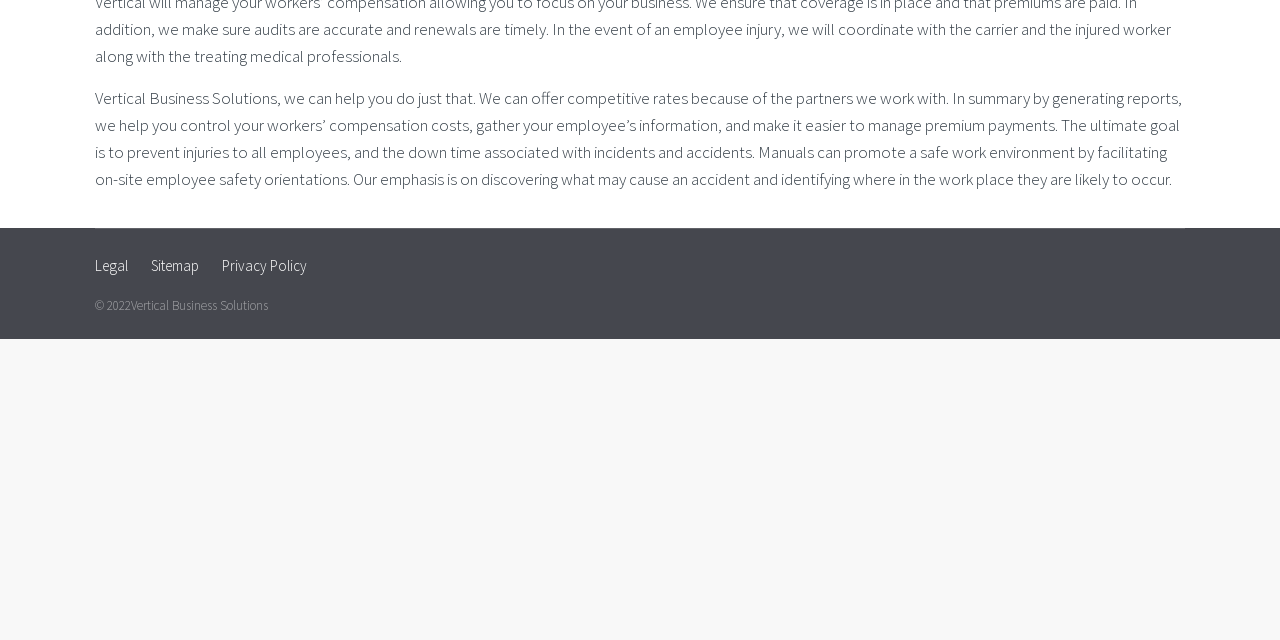Locate the UI element that matches the description Privacy Policy in the webpage screenshot. Return the bounding box coordinates in the format (top-left x, top-left y, bottom-right x, bottom-right y), with values ranging from 0 to 1.

[0.173, 0.4, 0.24, 0.429]